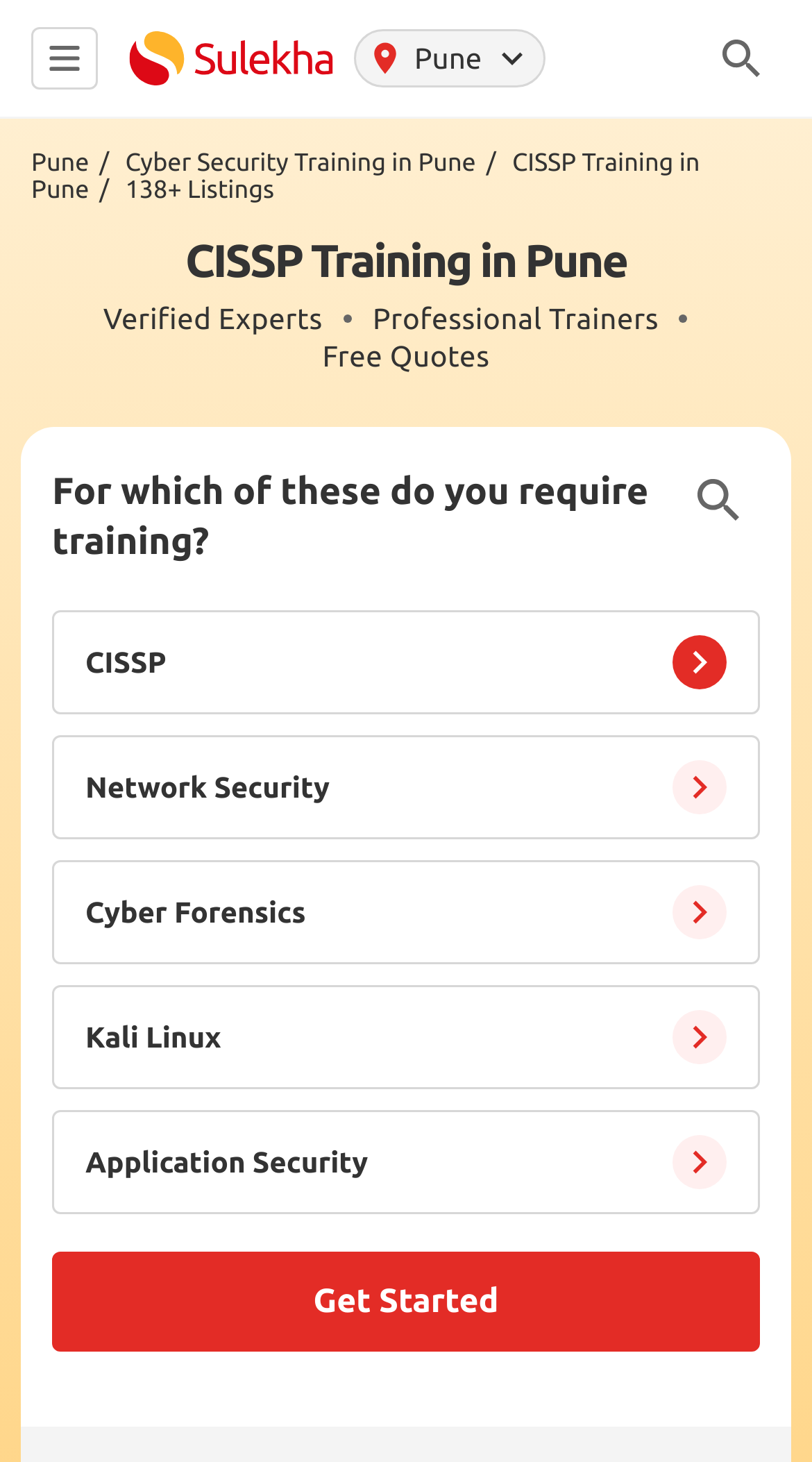Identify the bounding box coordinates of the area you need to click to perform the following instruction: "View July 2017".

None